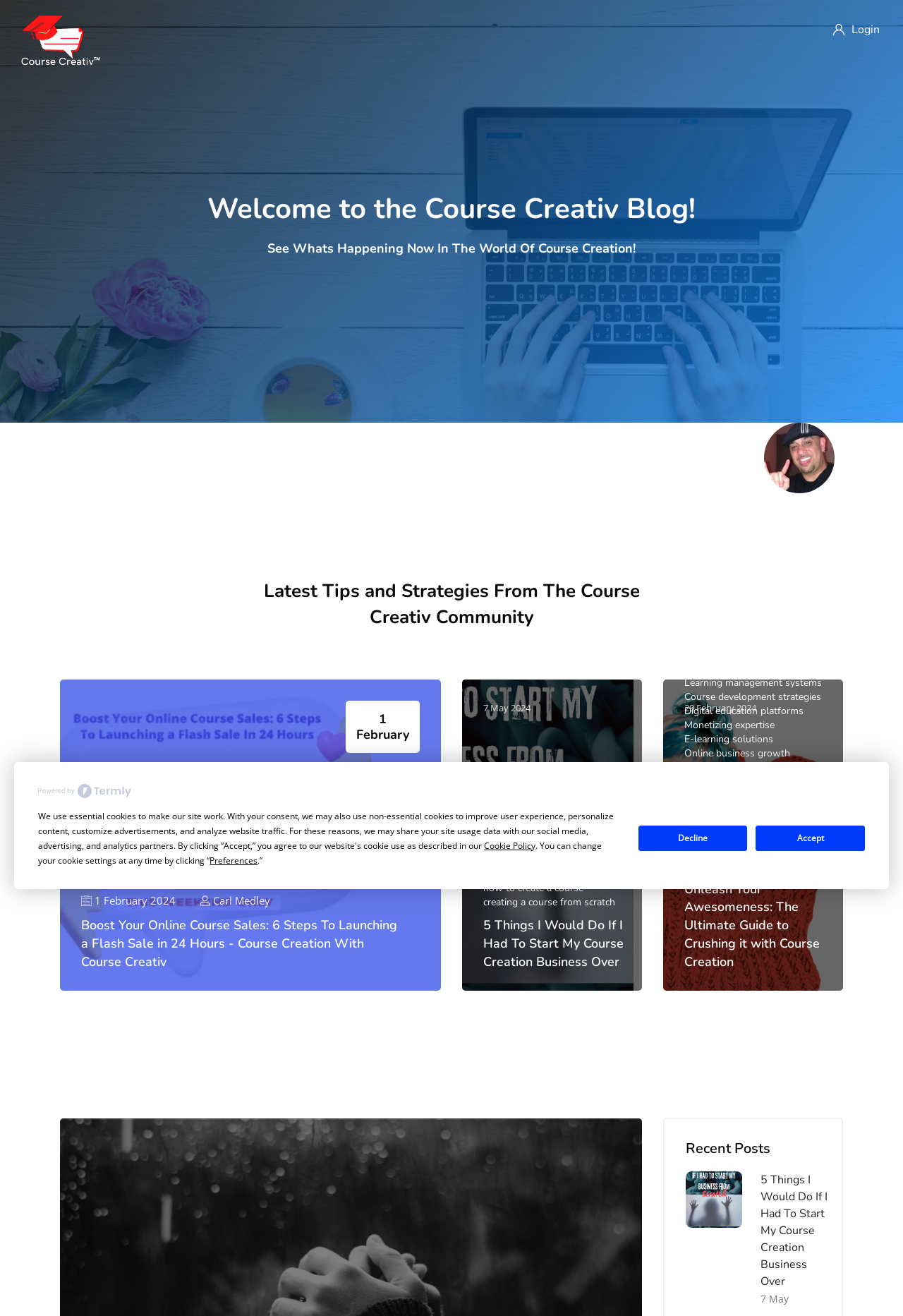What is the topic of the blog post '5 Things I Would Do If I Had To Start My Course Creation Business Over'?
Based on the image, answer the question with a single word or brief phrase.

Course creation business